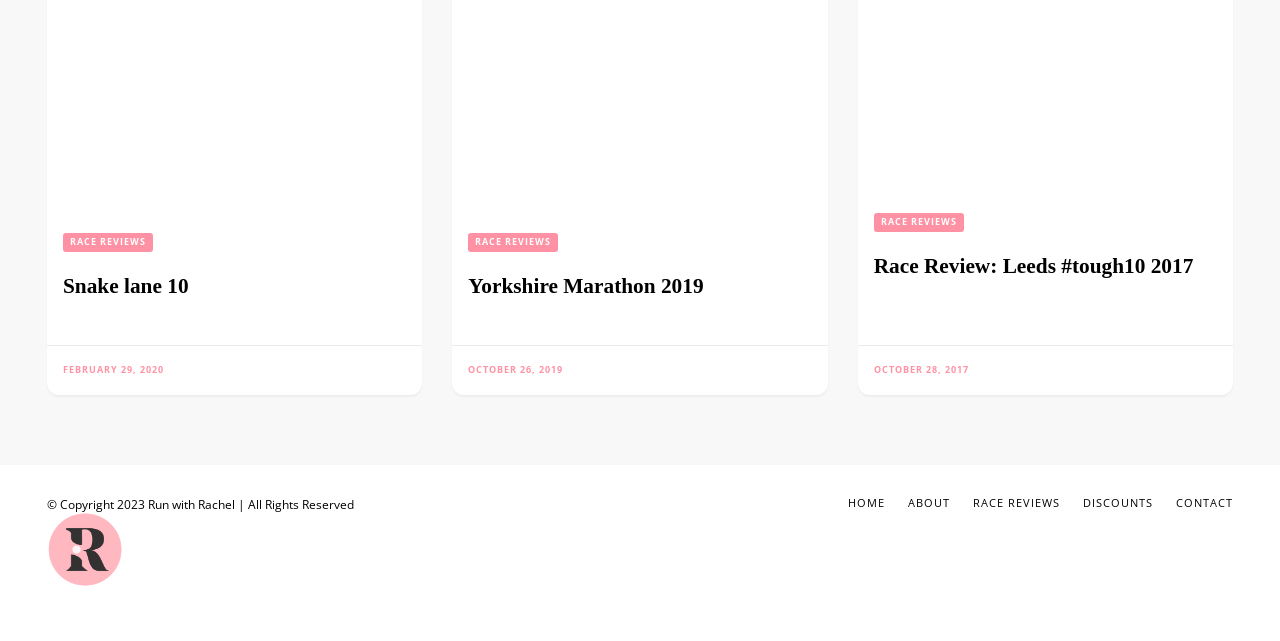Based on the image, please respond to the question with as much detail as possible:
What is the date of the Yorkshire Marathon 2019?

I found the date associated with the 'Yorkshire Marathon 2019' race review, which is 'OCTOBER 26, 2019'.